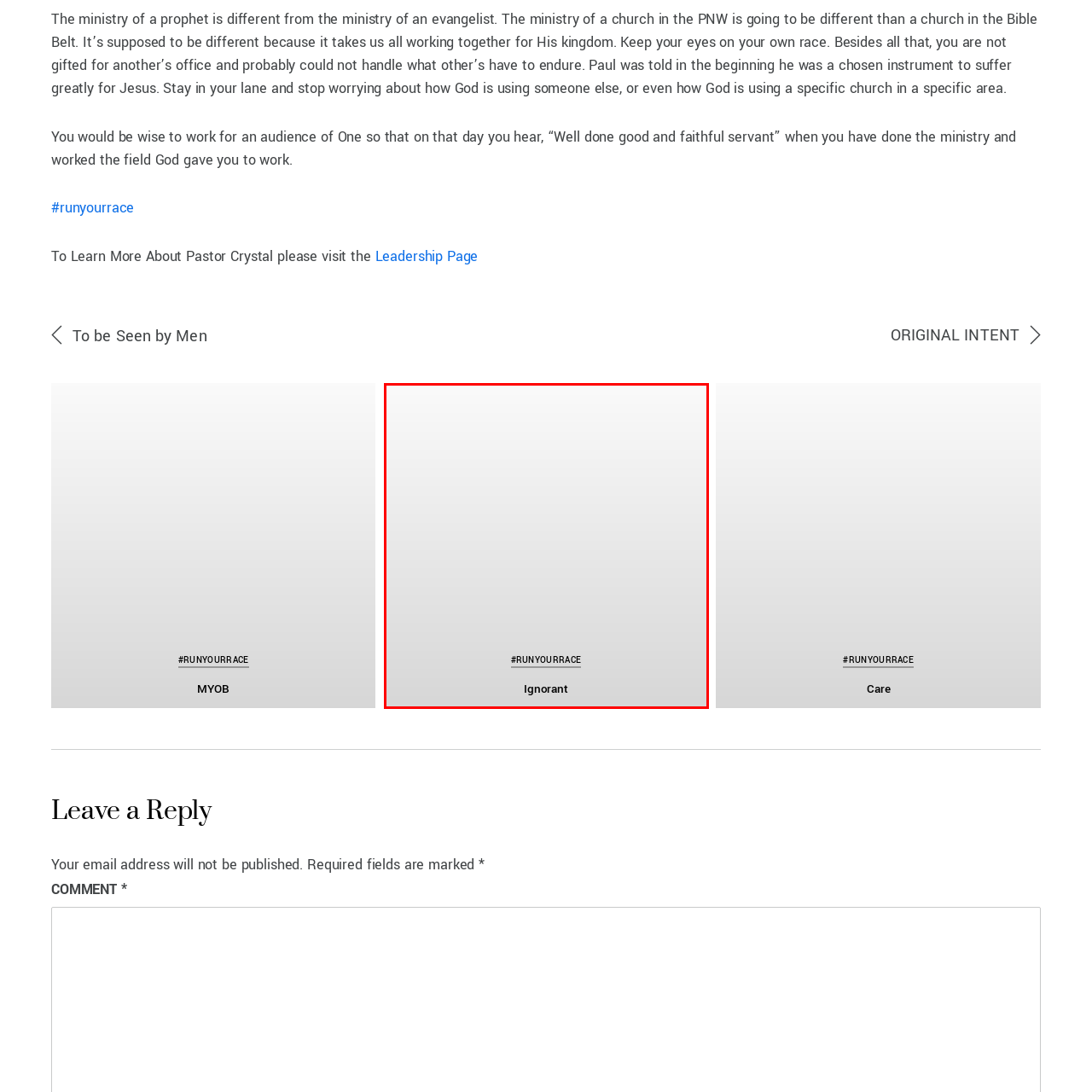What is the theme of the message?
Study the image within the red bounding box and provide a detailed response to the question.

The phrase '#RUNYOURRACE' suggests a motivational theme, encouraging individuals to focus on their personal journey and avoid comparisons with others, promoting a personal and introspective approach to faith and life.